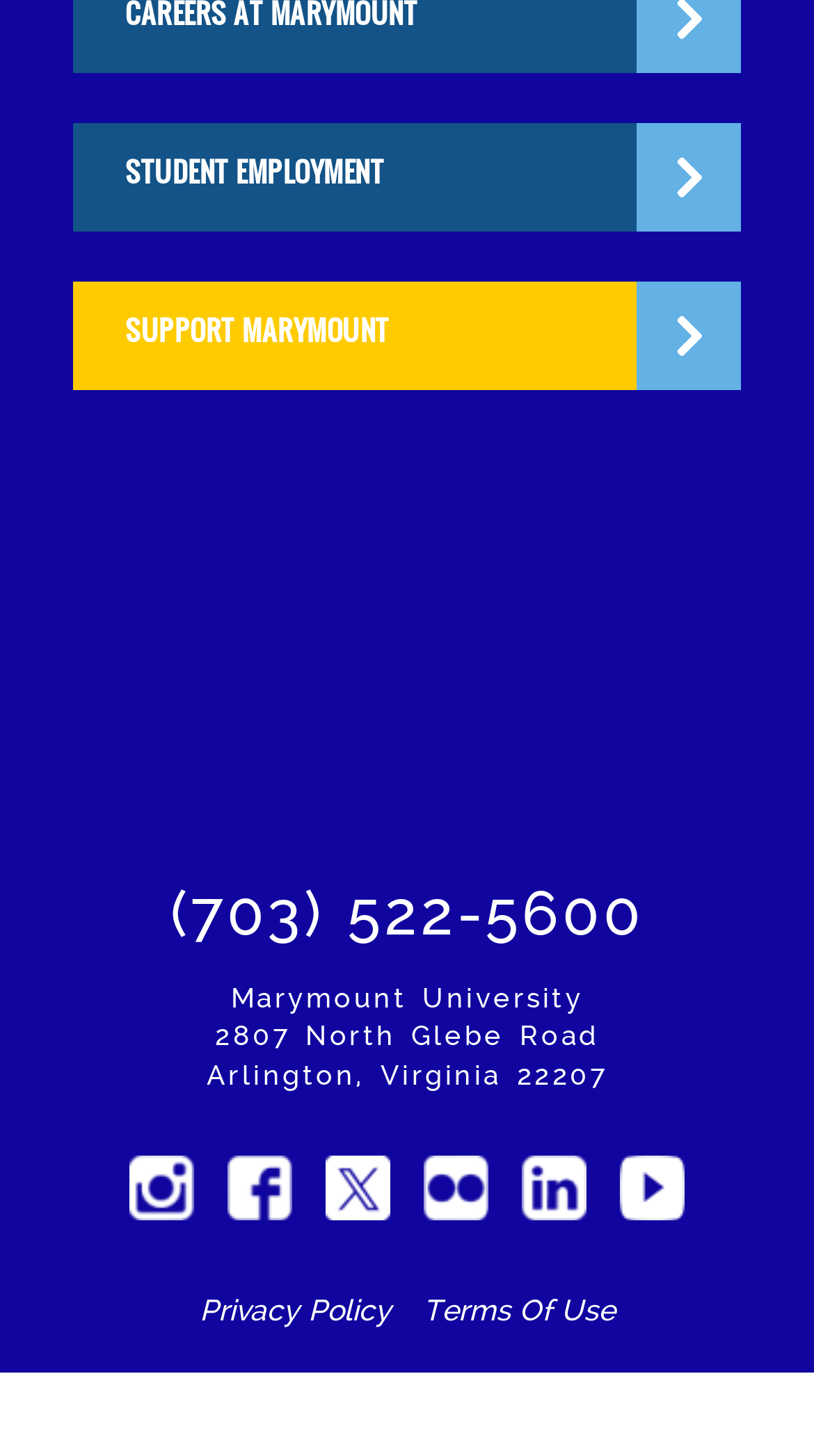Please identify the bounding box coordinates of the clickable area that will allow you to execute the instruction: "View Privacy Policy".

[0.245, 0.888, 0.481, 0.911]